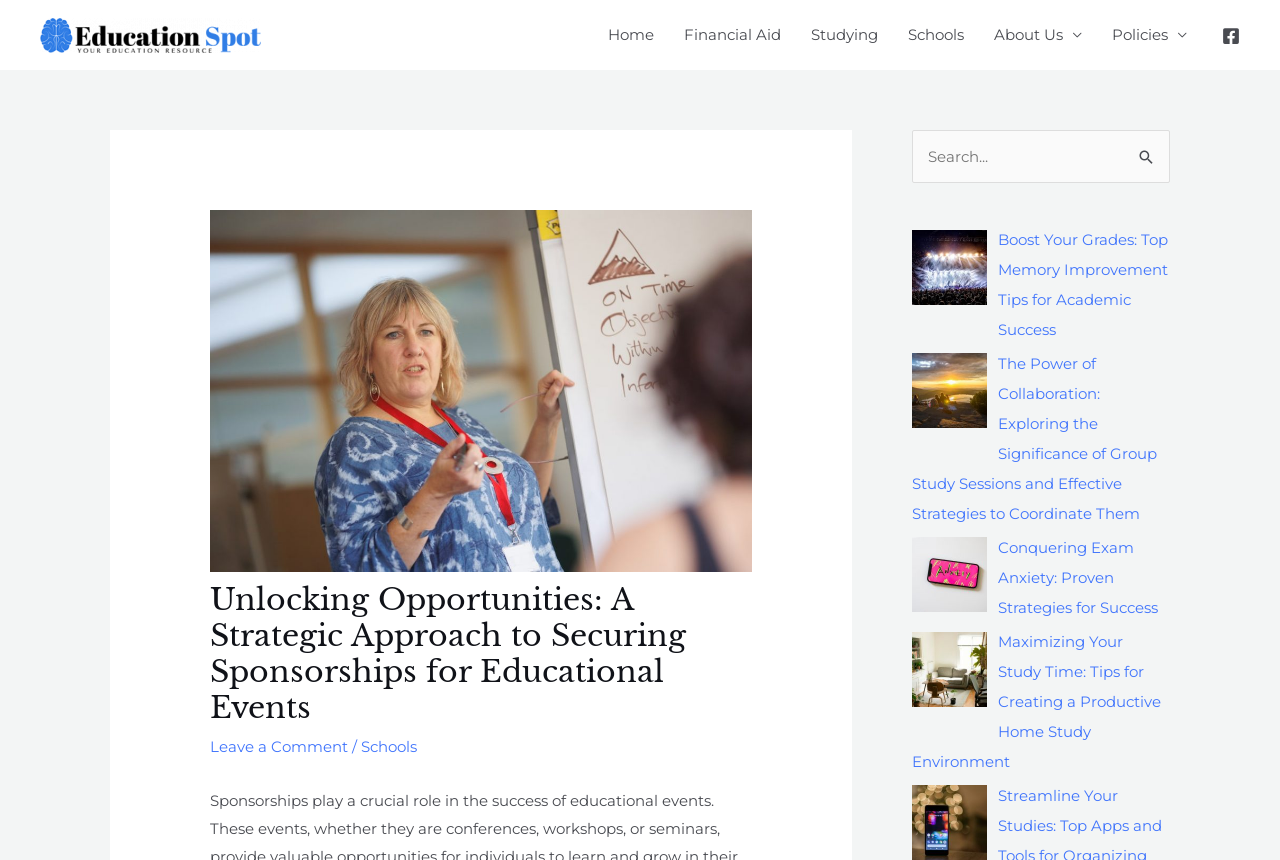Can you find the bounding box coordinates for the element that needs to be clicked to execute this instruction: "Go to the Facebook page"? The coordinates should be given as four float numbers between 0 and 1, i.e., [left, top, right, bottom].

[0.955, 0.032, 0.969, 0.053]